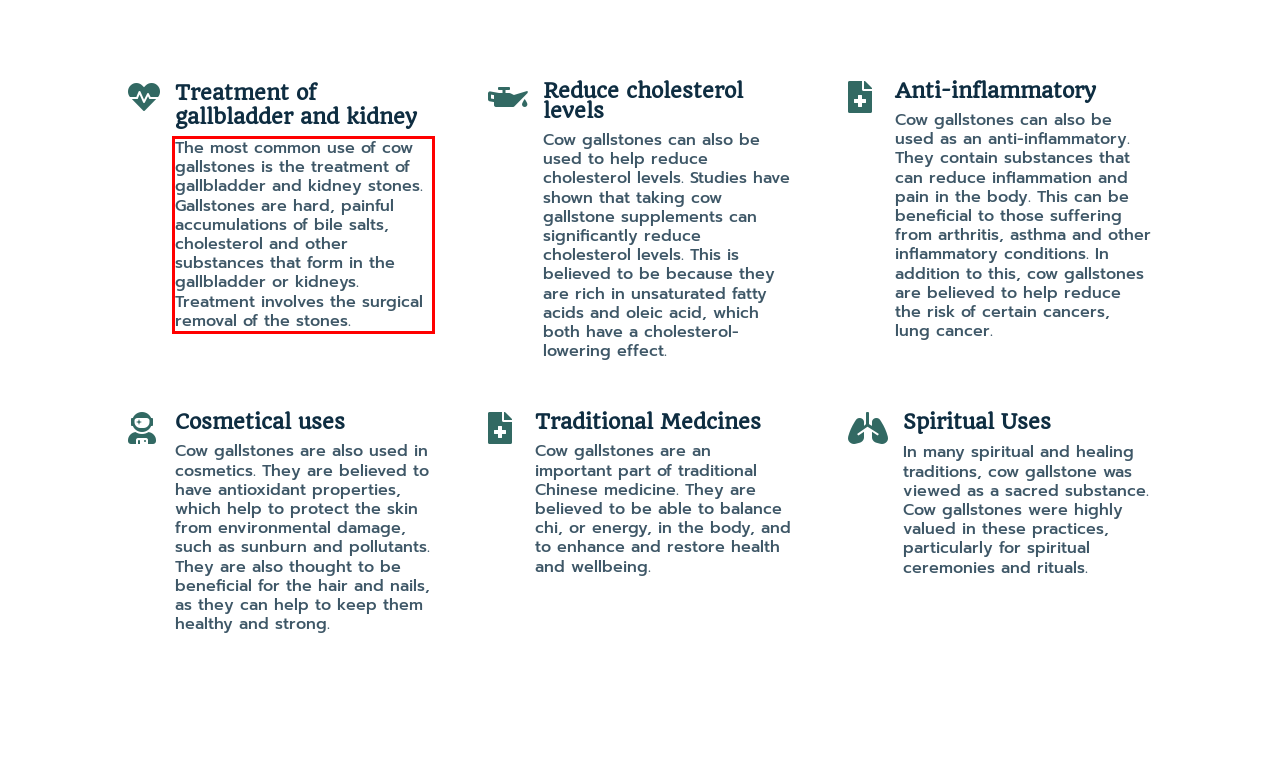Given a screenshot of a webpage, locate the red bounding box and extract the text it encloses.

The most common use of cow gallstones is the treatment of gallbladder and kidney stones. Gallstones are hard, painful accumulations of bile salts, cholesterol and other substances that form in the gallbladder or kidneys. Treatment involves the surgical removal of the stones.